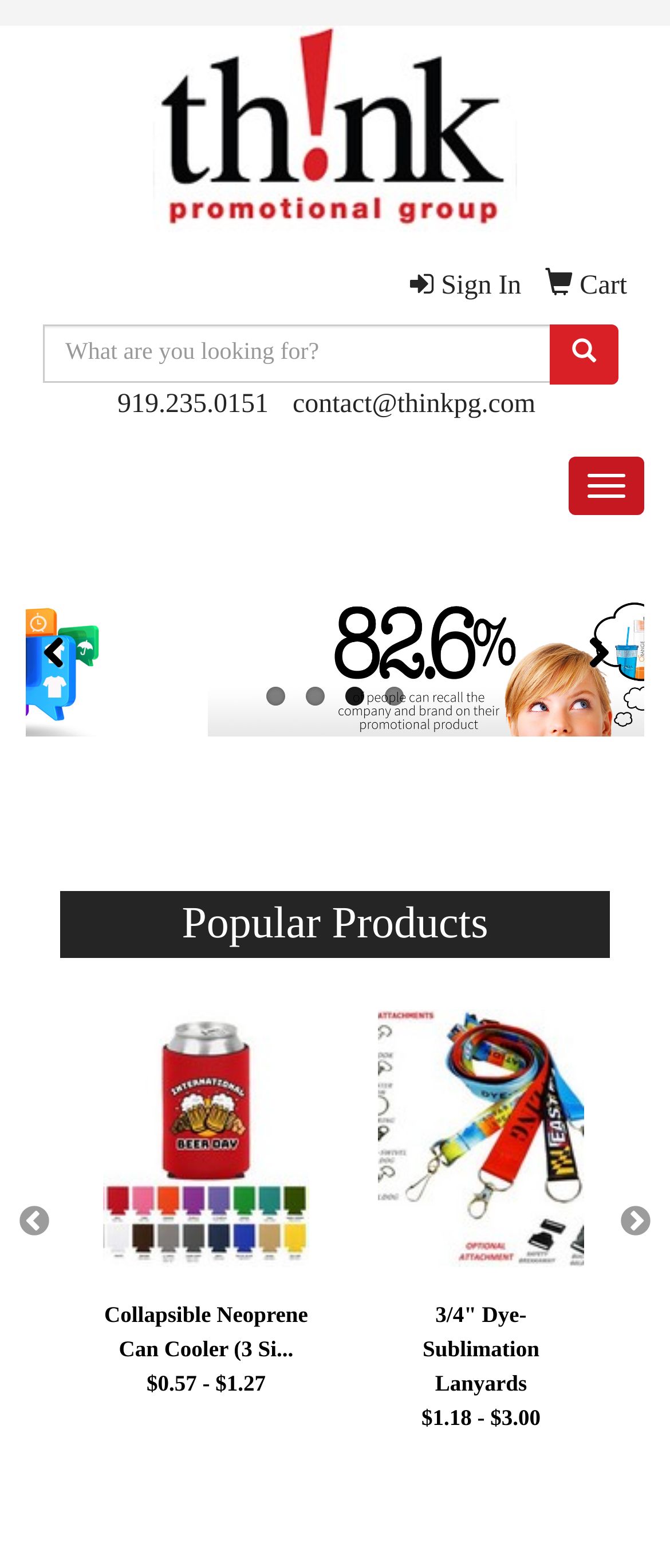Give the bounding box coordinates for the element described as: "4".

[0.574, 0.438, 0.603, 0.45]